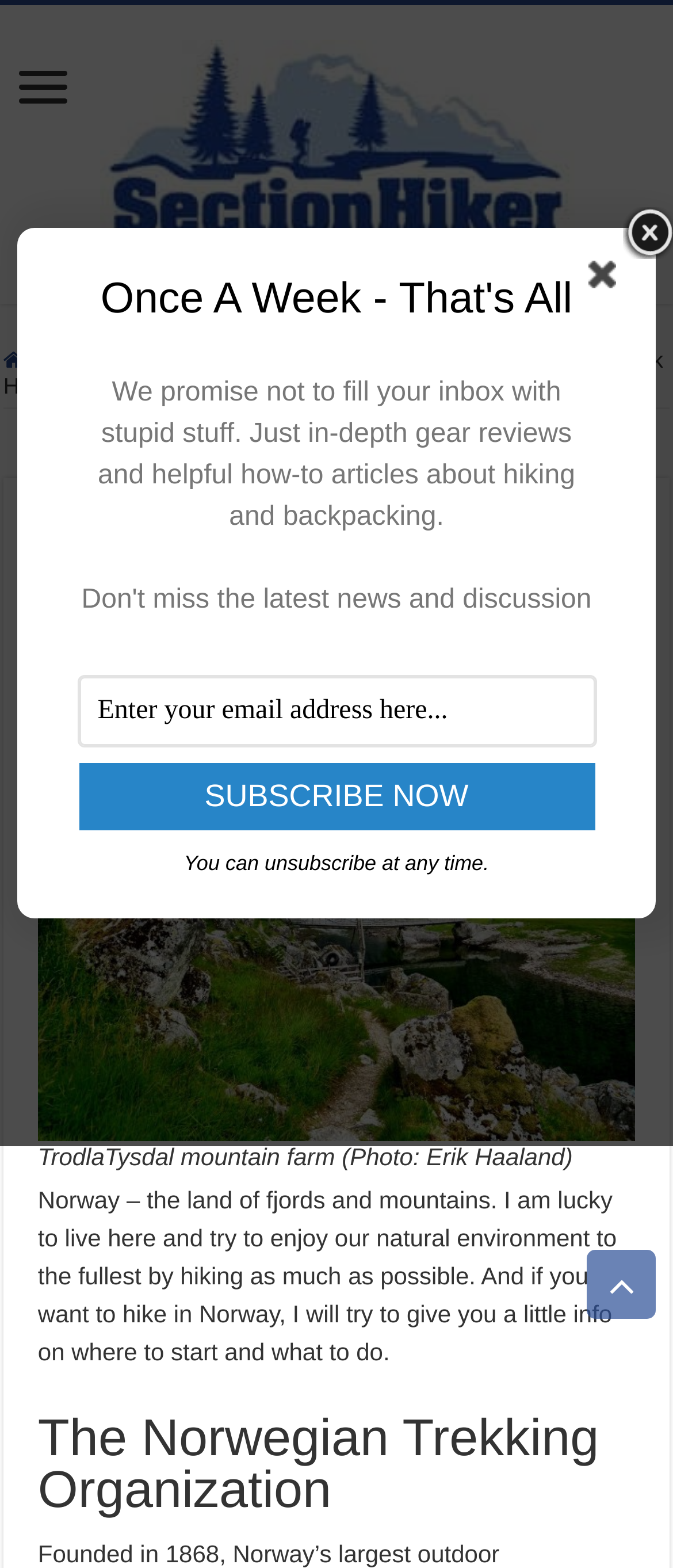Using the information from the screenshot, answer the following question thoroughly:
What is the name of the website?

The name of the website can be found in the top-left corner of the webpage, where it says 'SectionHiker.com' in a heading element.